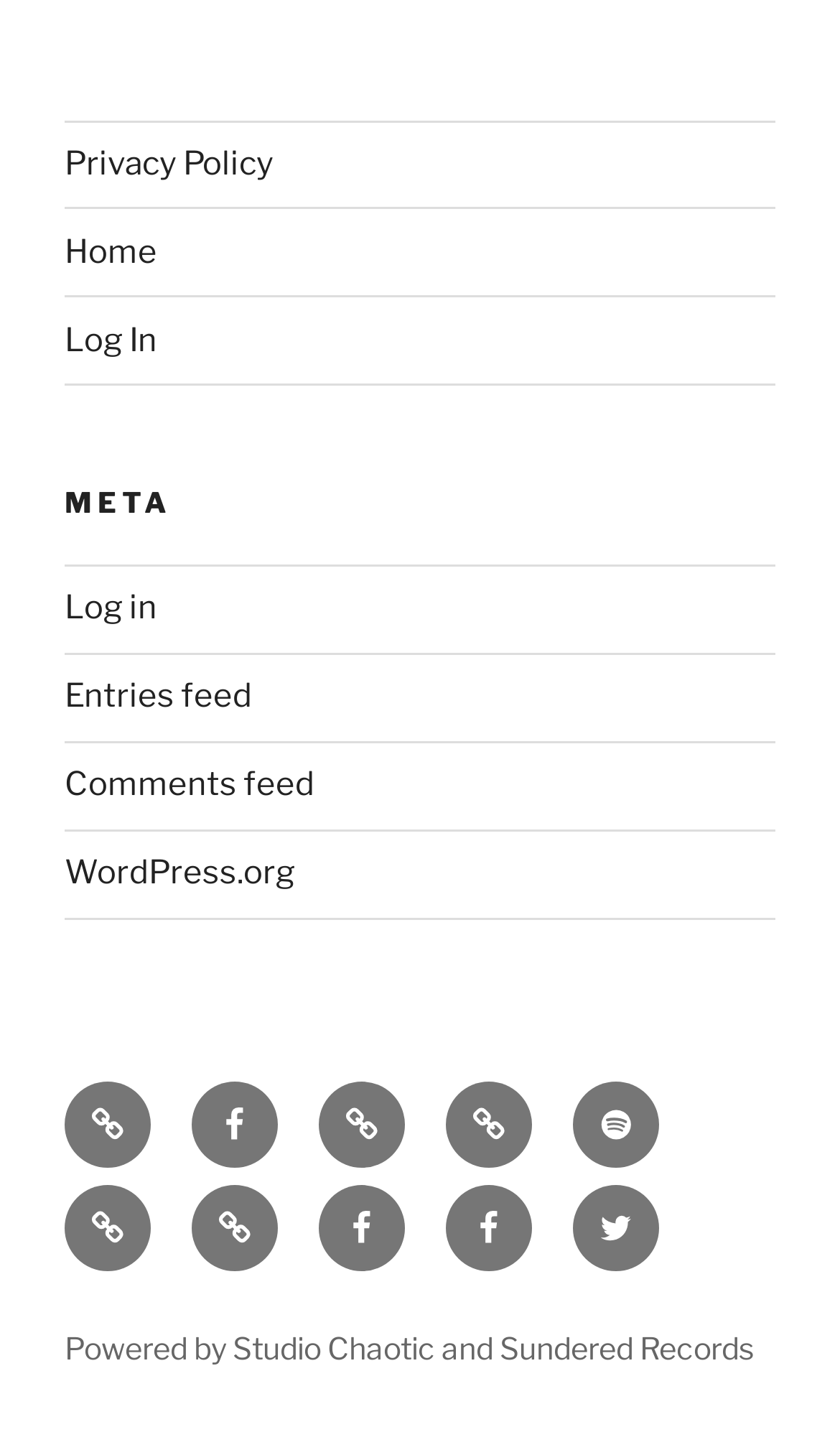Specify the bounding box coordinates of the area that needs to be clicked to achieve the following instruction: "View Sundered Records".

[0.077, 0.916, 0.897, 0.941]